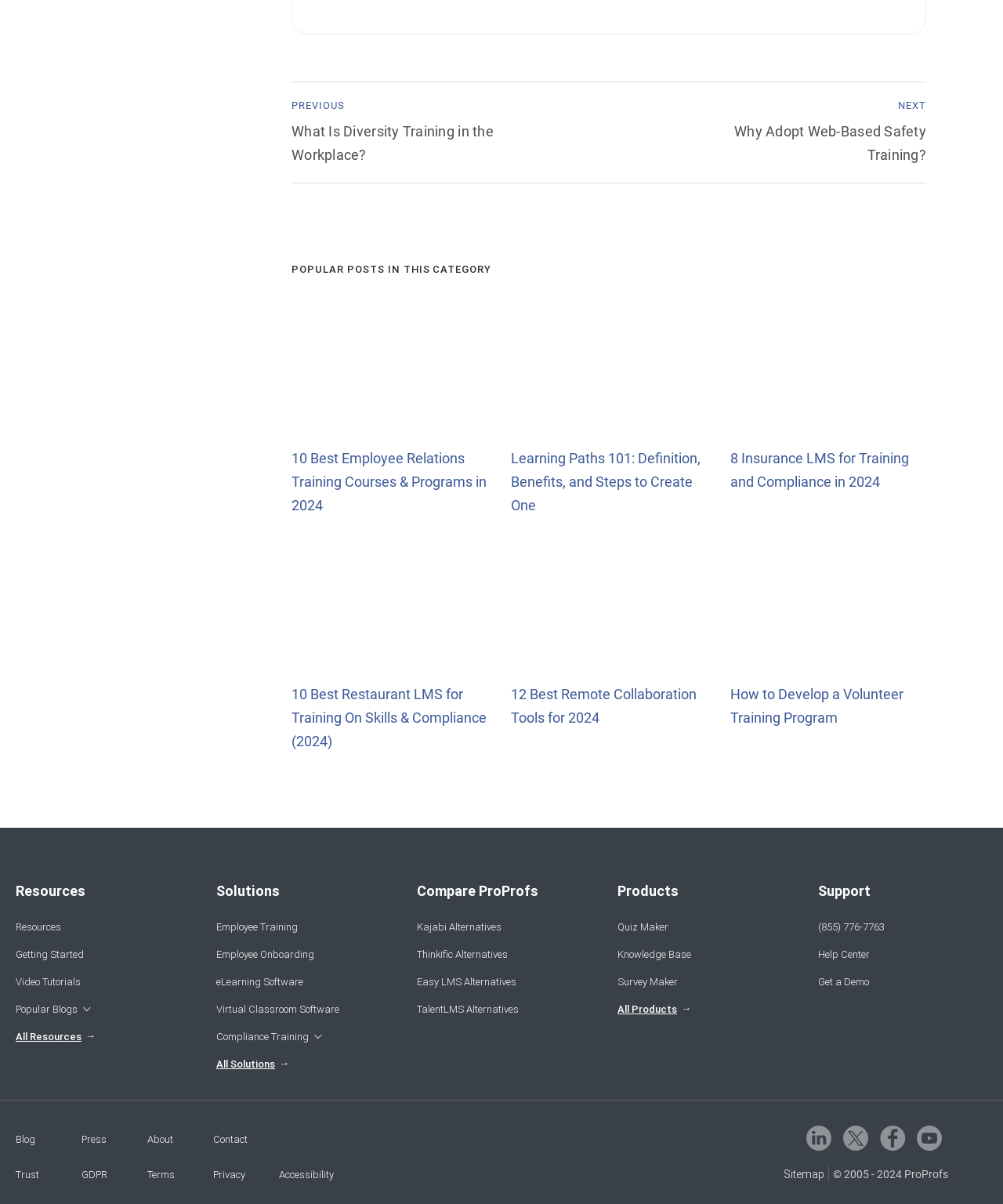Please locate the bounding box coordinates of the element that needs to be clicked to achieve the following instruction: "Access the 'Resources' page". The coordinates should be four float numbers between 0 and 1, i.e., [left, top, right, bottom].

[0.016, 0.764, 0.095, 0.777]